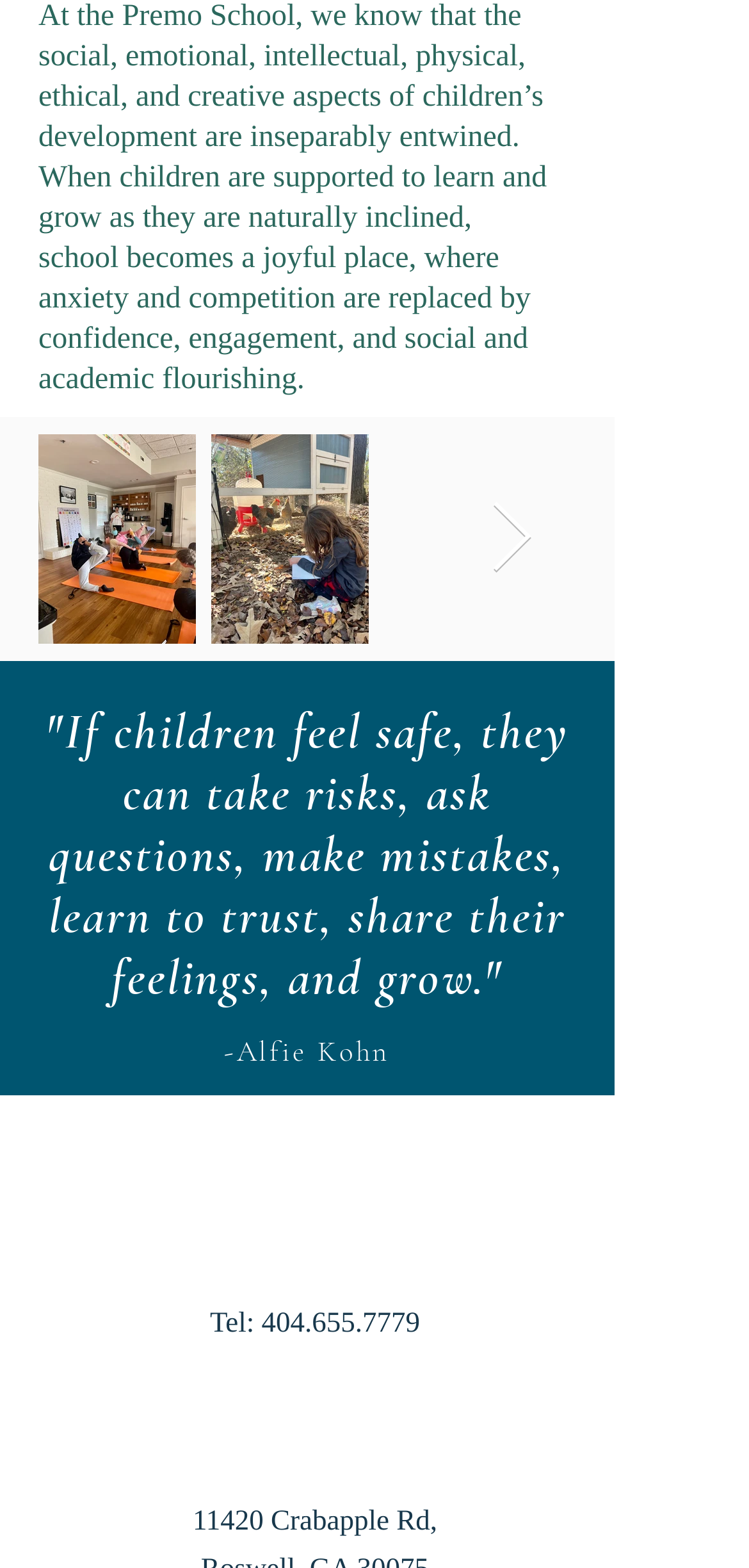Refer to the element description aria-label="Next Item" and identify the corresponding bounding box in the screenshot. Format the coordinates as (top-left x, top-left y, bottom-right x, bottom-right y) with values in the range of 0 to 1.

[0.653, 0.32, 0.712, 0.368]